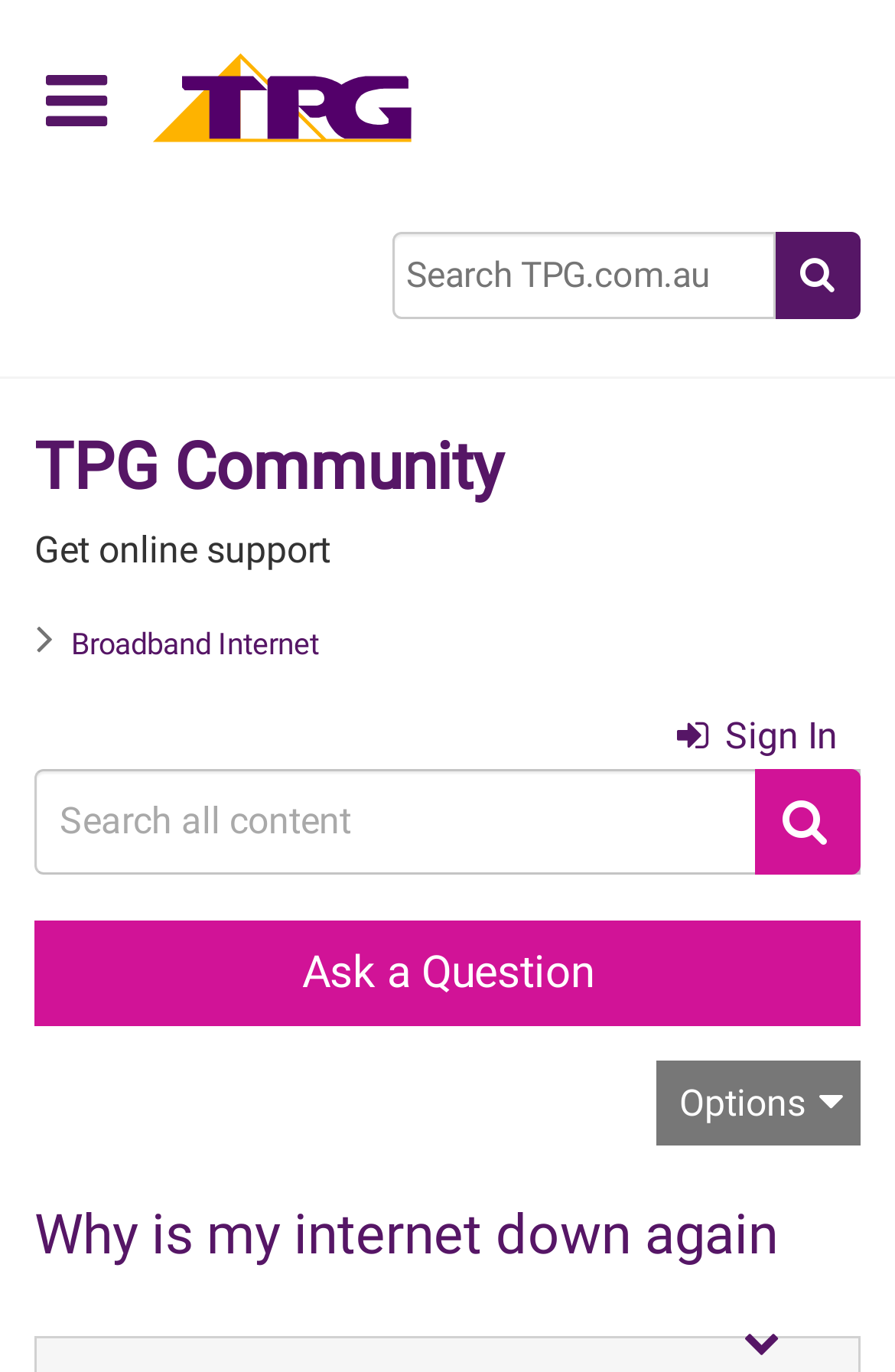Predict the bounding box coordinates for the UI element described as: "Options". The coordinates should be four float numbers between 0 and 1, presented as [left, top, right, bottom].

[0.733, 0.773, 0.962, 0.834]